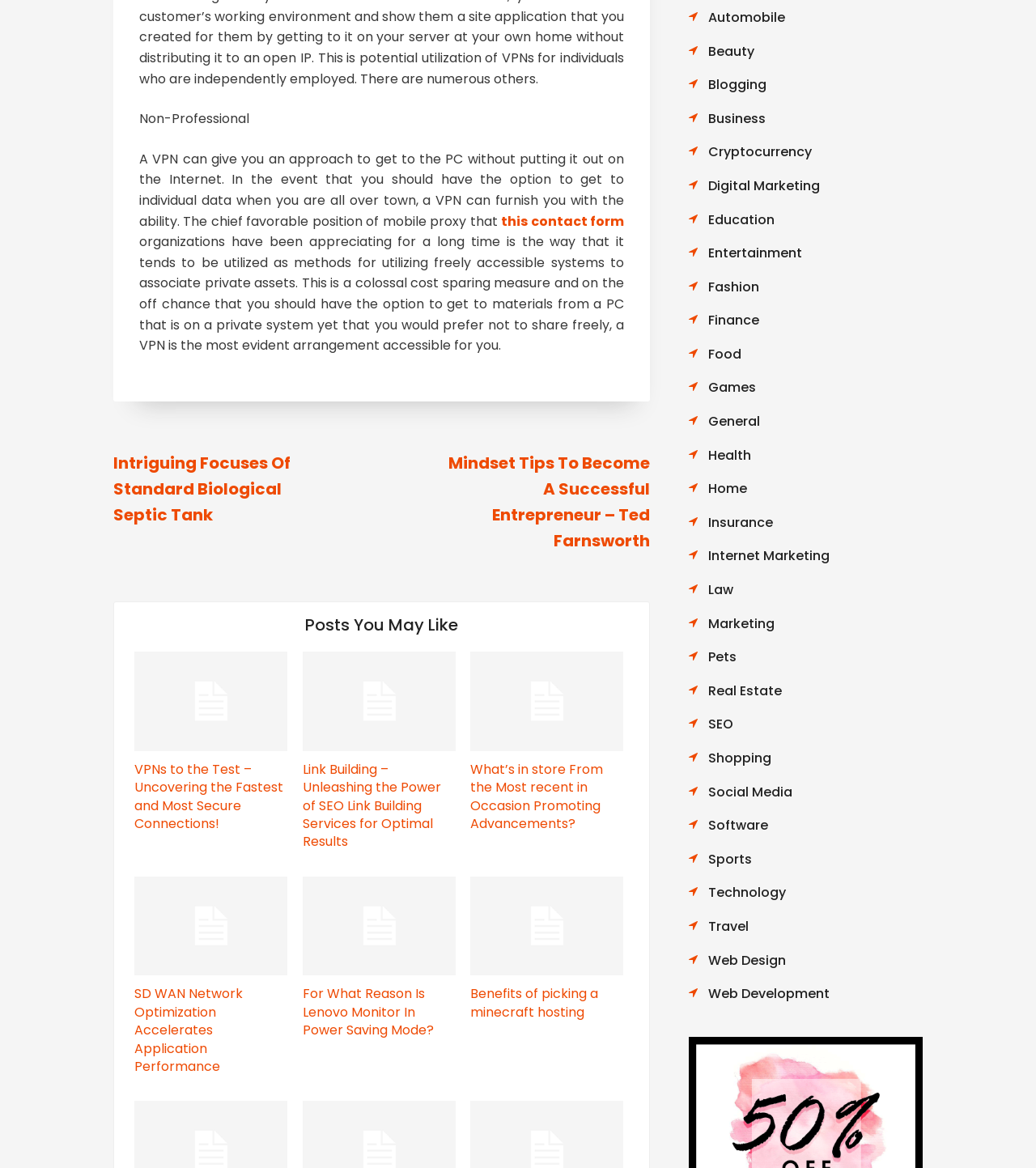Please provide a comprehensive answer to the question based on the screenshot: How many posts are listed under 'Posts You May Like'?

There are 8 posts listed under 'Posts You May Like', each with a link and an image.